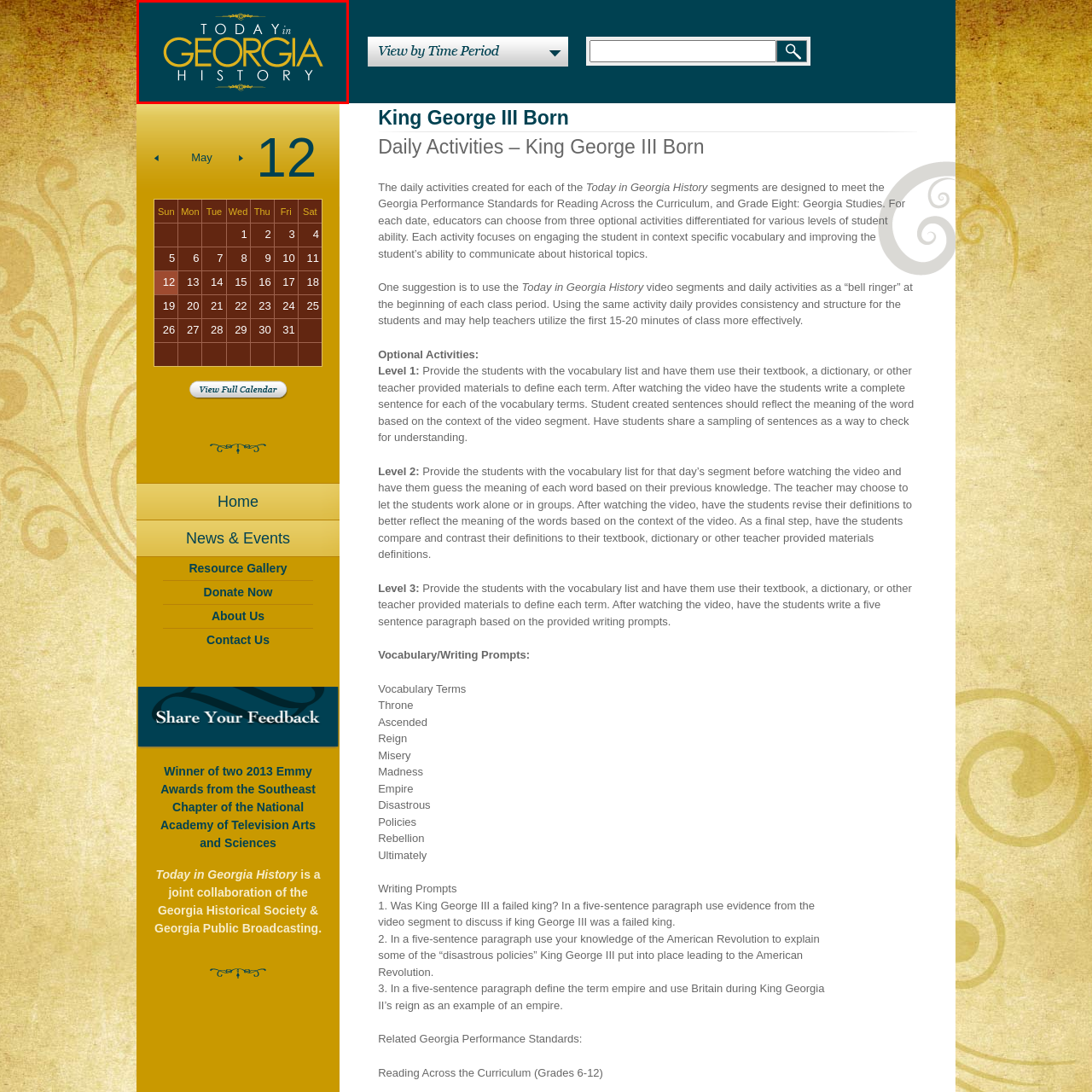What is the purpose of the 'TODAY in GEORGIA HISTORY' initiative?
Analyze the image highlighted by the red bounding box and give a detailed response to the question using the information from the image.

The logo symbolizes an educational initiative aimed at engaging students with historical events specific to Georgia, which implies that the purpose is to educate students about Georgia's history.